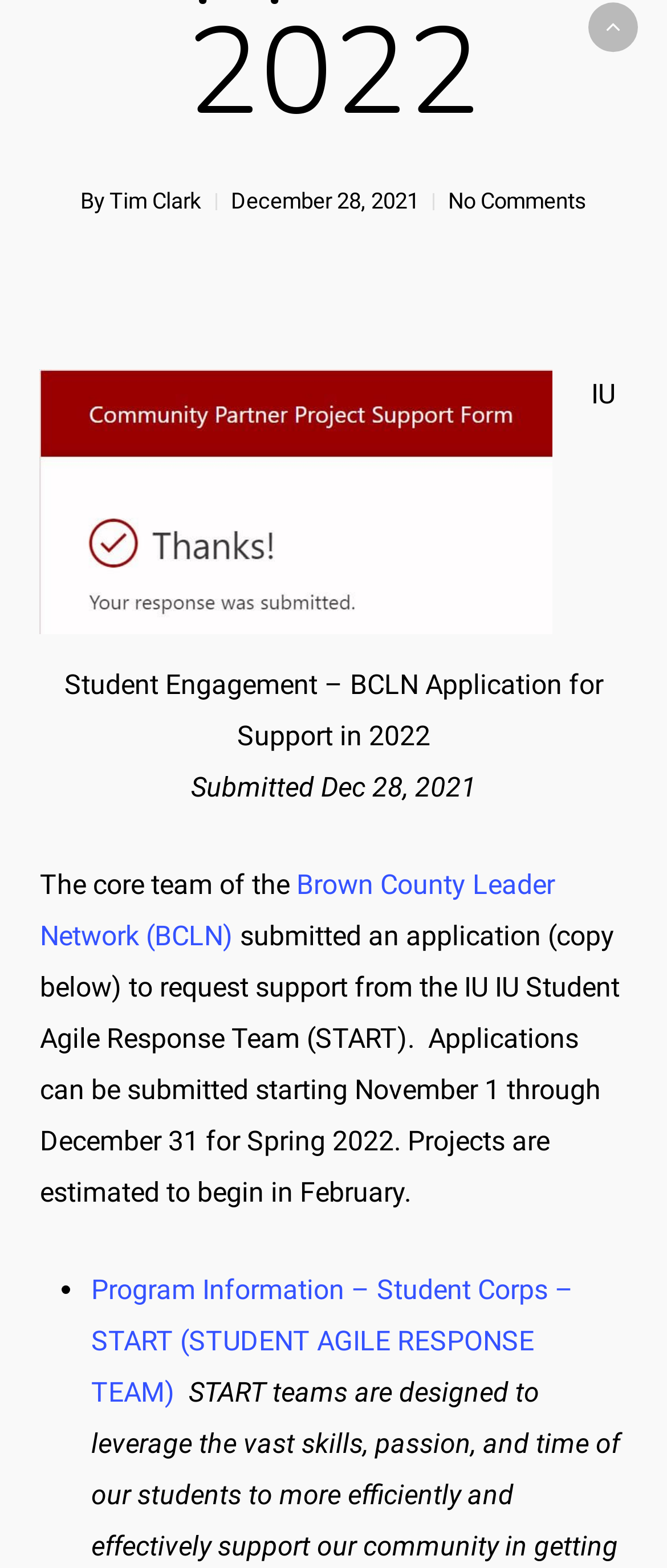How many list markers are there in the article?
Answer with a single word or phrase by referring to the visual content.

1